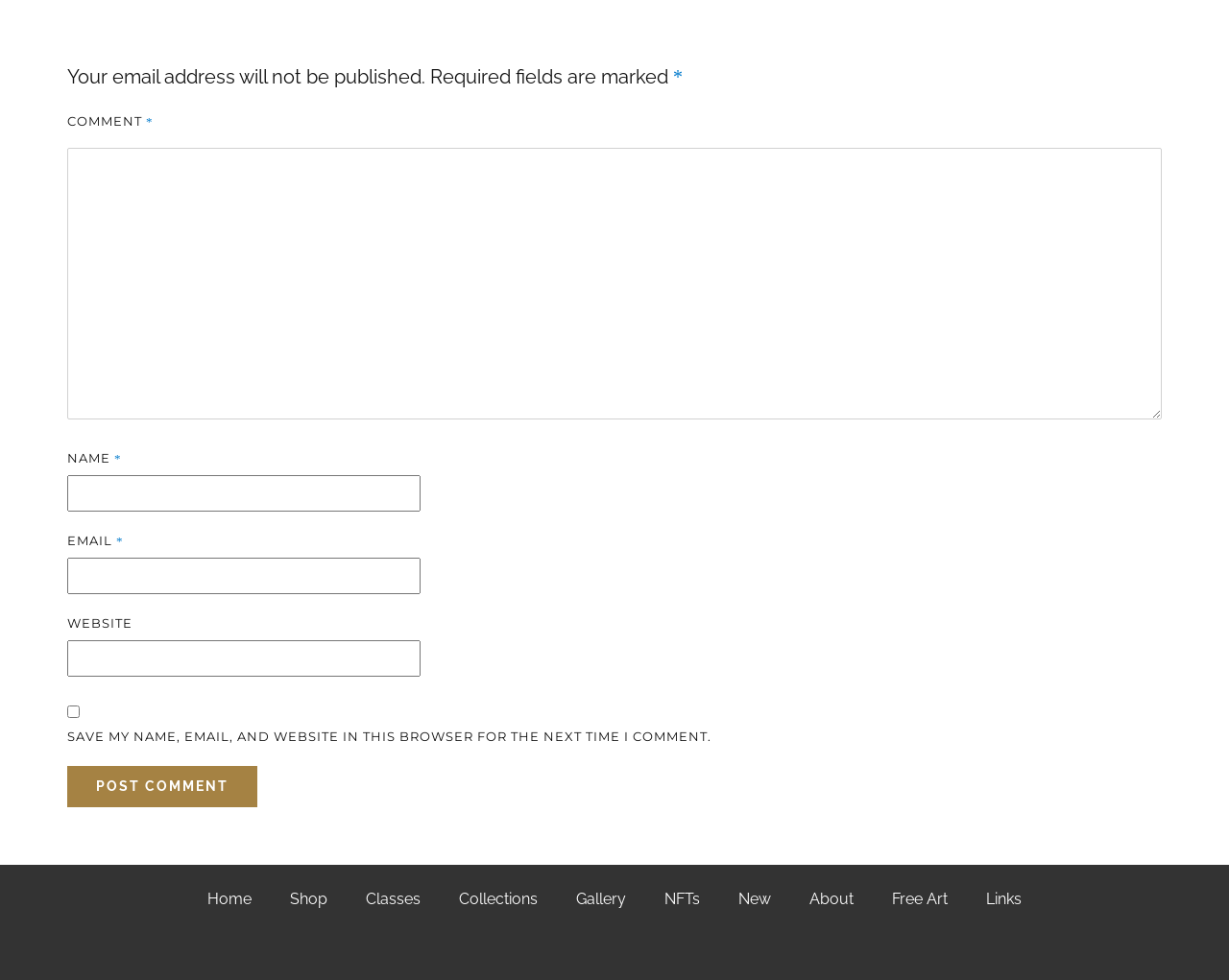What is the purpose of the checkbox?
Refer to the screenshot and answer in one word or phrase.

Save comment information